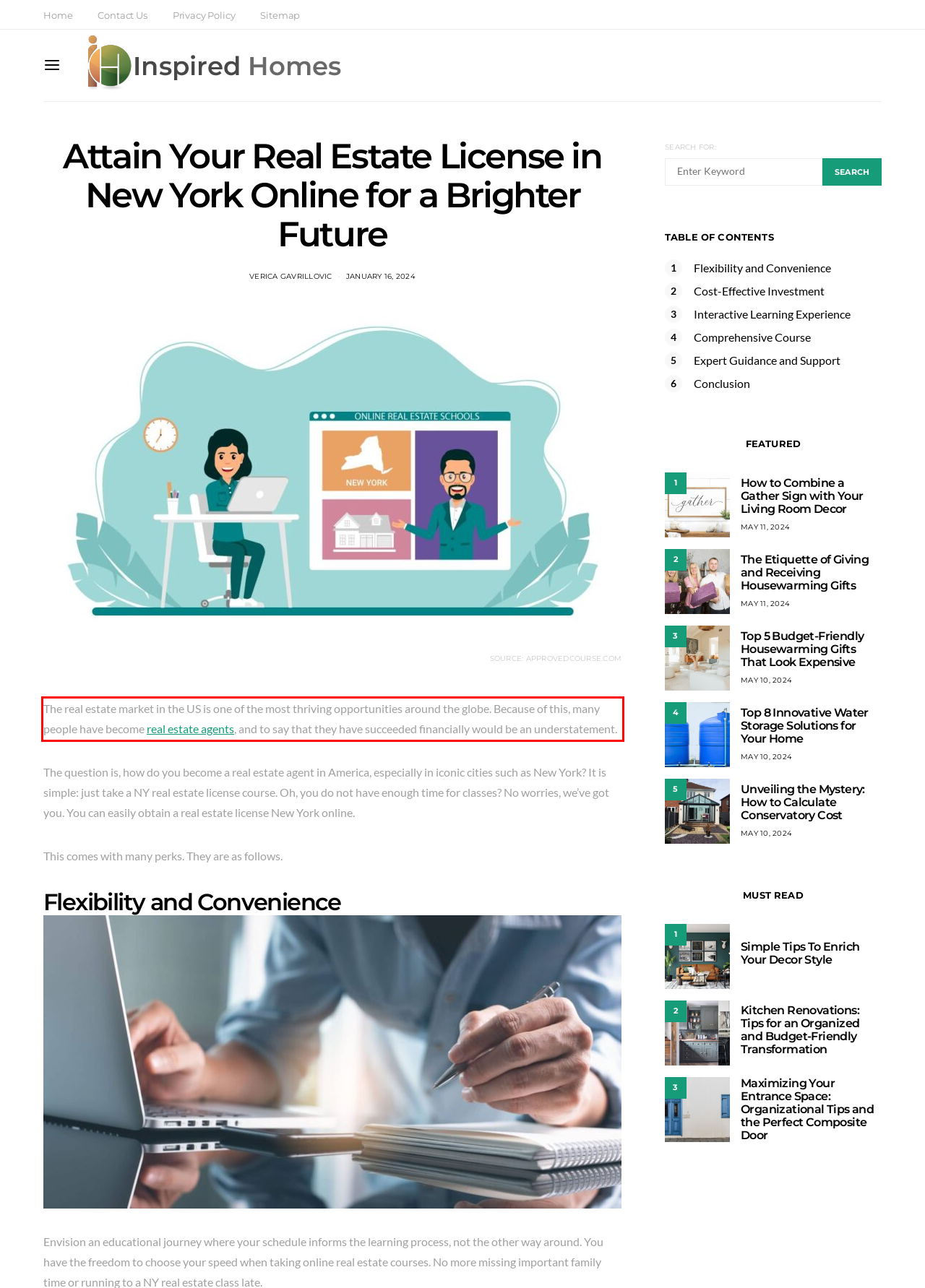You are presented with a webpage screenshot featuring a red bounding box. Perform OCR on the text inside the red bounding box and extract the content.

The real estate market in the US is one of the most thriving opportunities around the globe. Because of this, many people have become real estate agents, and to say that they have succeeded financially would be an understatement.